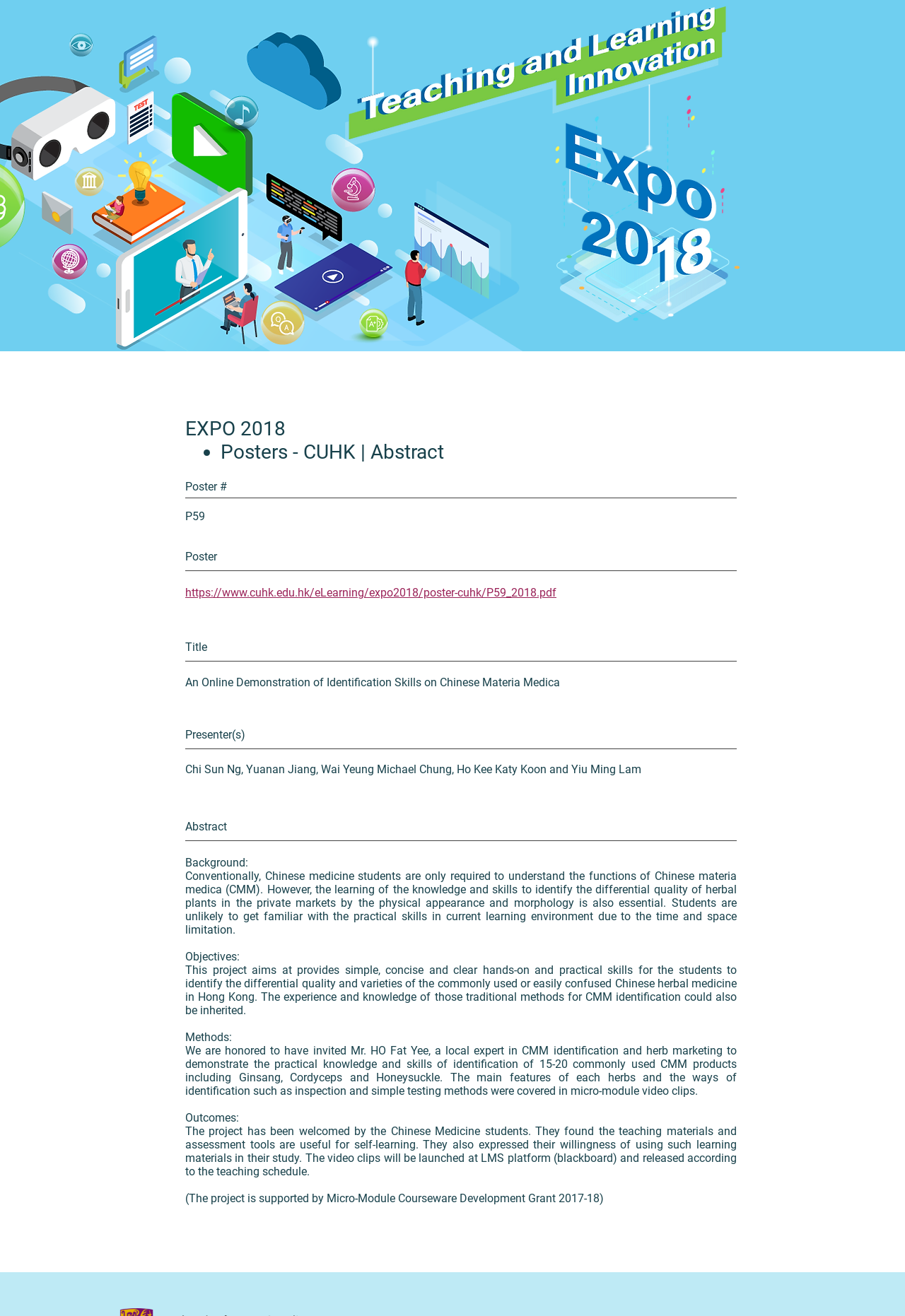Reply to the question below using a single word or brief phrase:
What is the objective of the project?

To provide practical skills for identifying Chinese herbal medicine